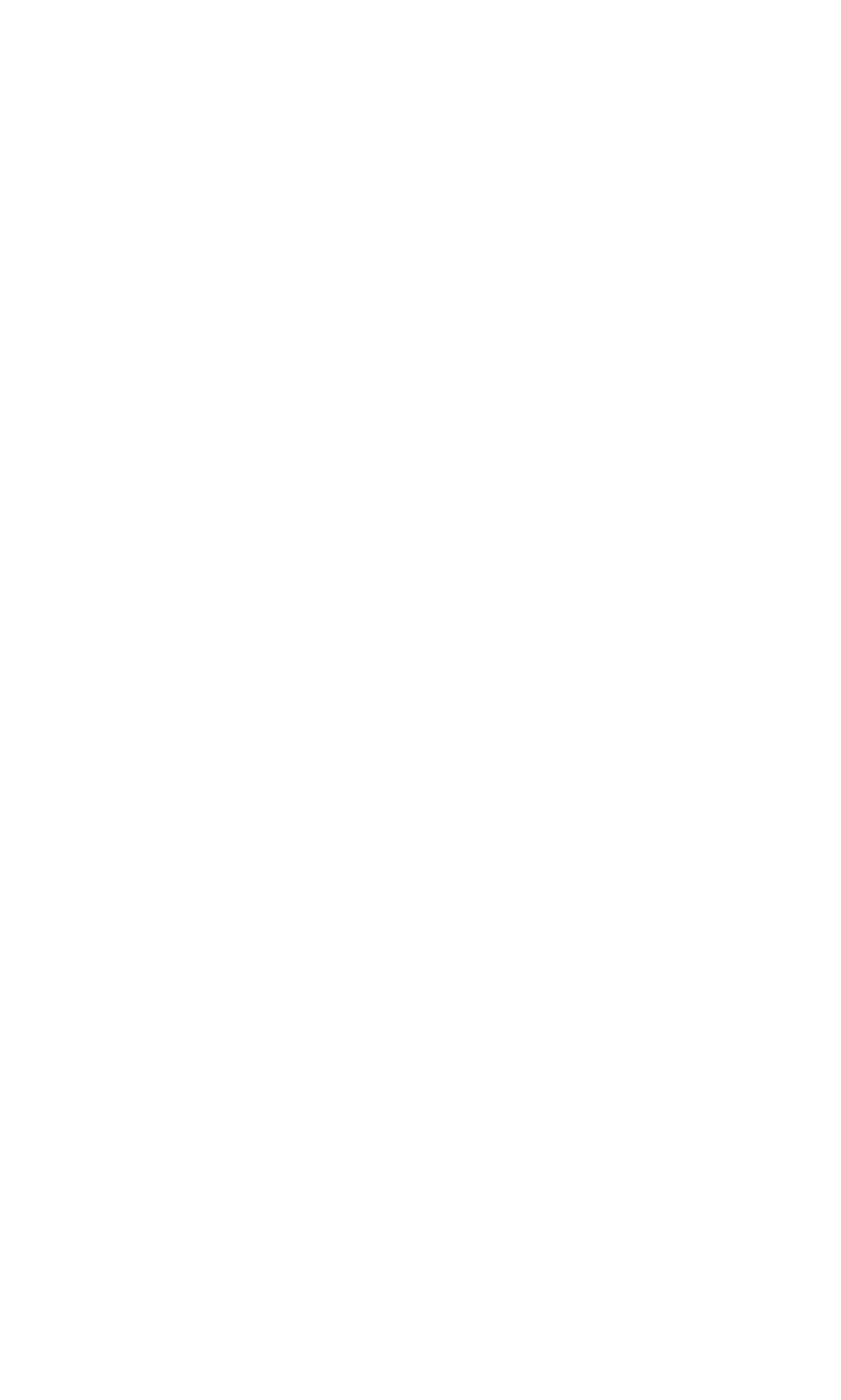Find the bounding box coordinates of the clickable element required to execute the following instruction: "Find an agent". Provide the coordinates as four float numbers between 0 and 1, i.e., [left, top, right, bottom].

[0.082, 0.099, 0.328, 0.13]